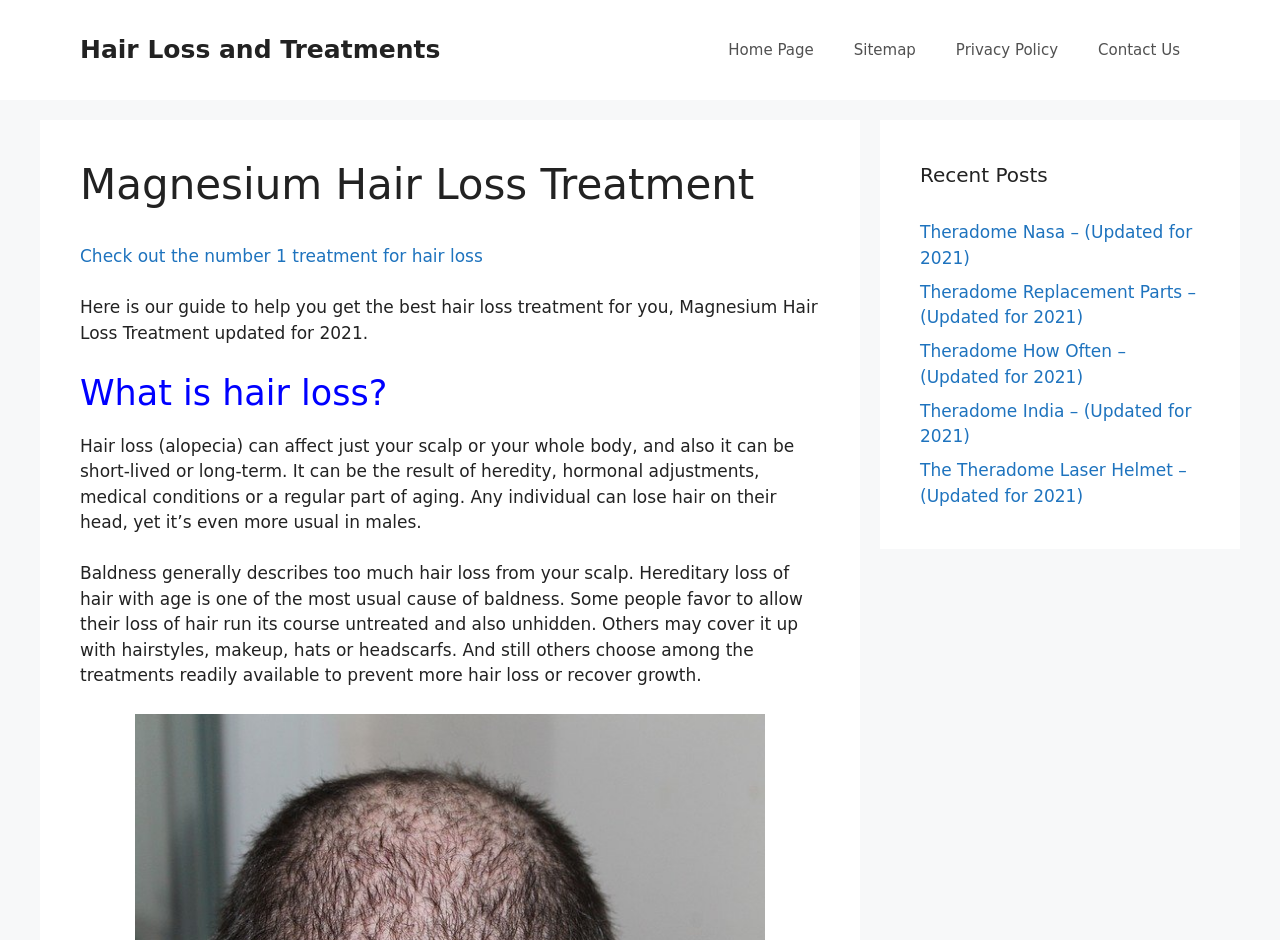What is hair loss according to the webpage?
Refer to the image and provide a detailed answer to the question.

According to the static text 'Hair loss (alopecia) can affect just your scalp or your whole body, and also it can be short-lived or long-term...', hair loss is also referred to as alopecia.